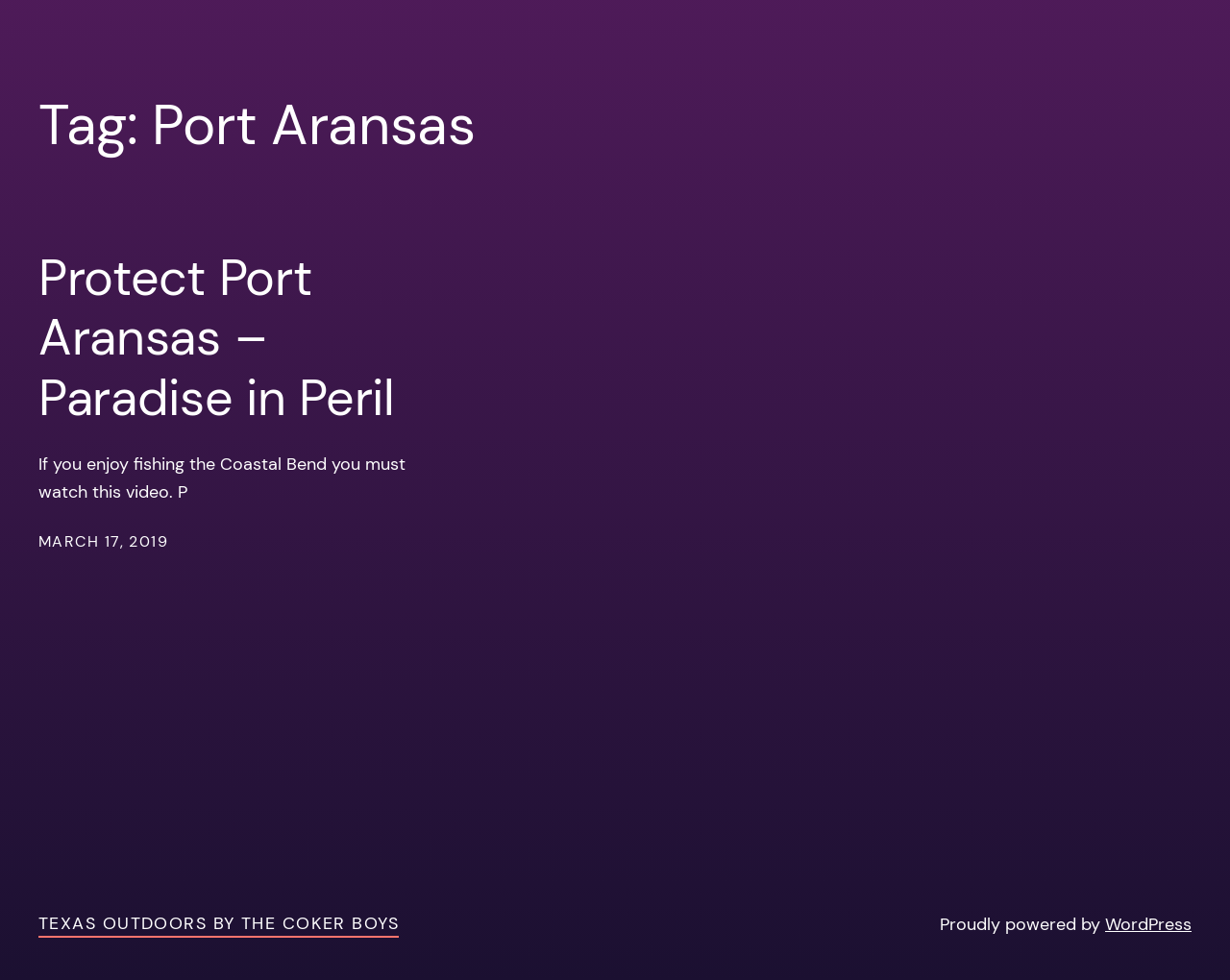Locate the bounding box of the user interface element based on this description: "WordPress".

[0.898, 0.931, 0.969, 0.955]